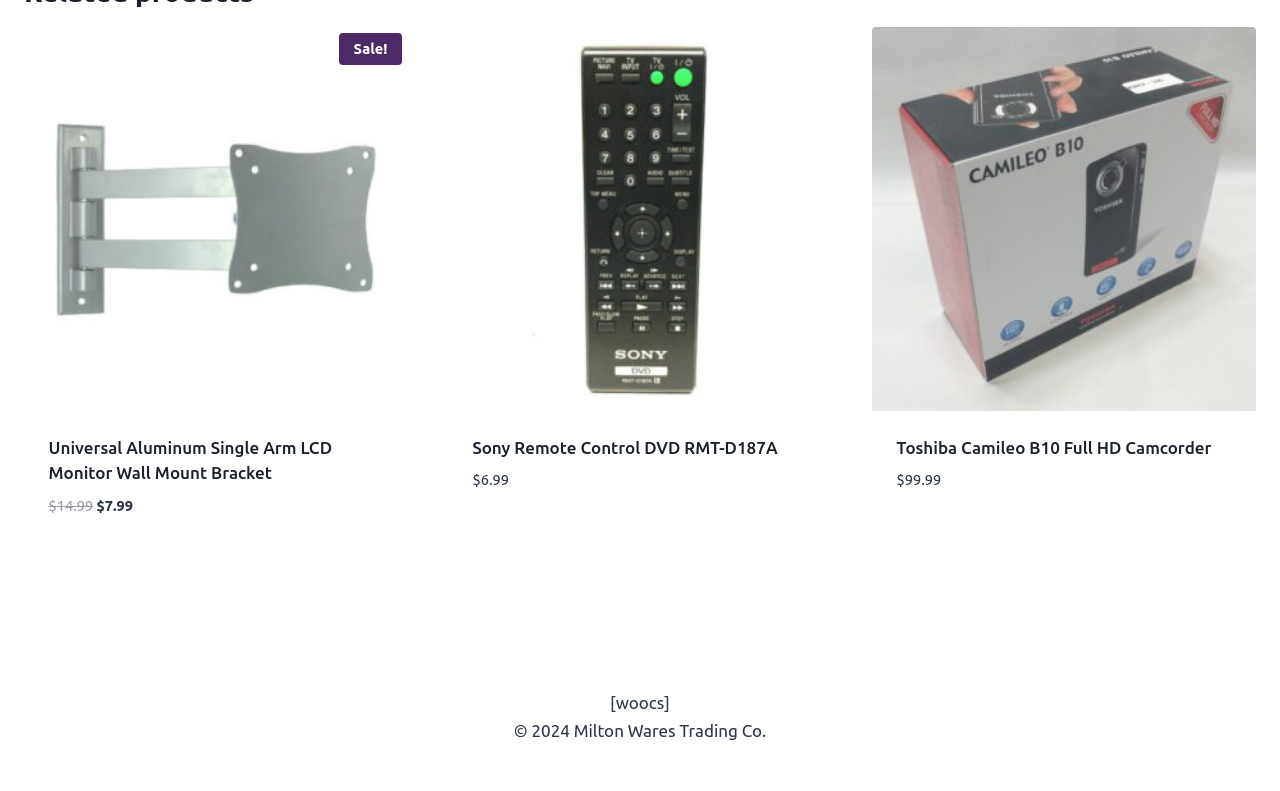Please find the bounding box coordinates of the element that needs to be clicked to perform the following instruction: "Add 'Toshiba Camileo B10 Full HD Camcorder' to cart". The bounding box coordinates should be four float numbers between 0 and 1, represented as [left, top, right, bottom].

[0.7, 0.664, 0.794, 0.701]